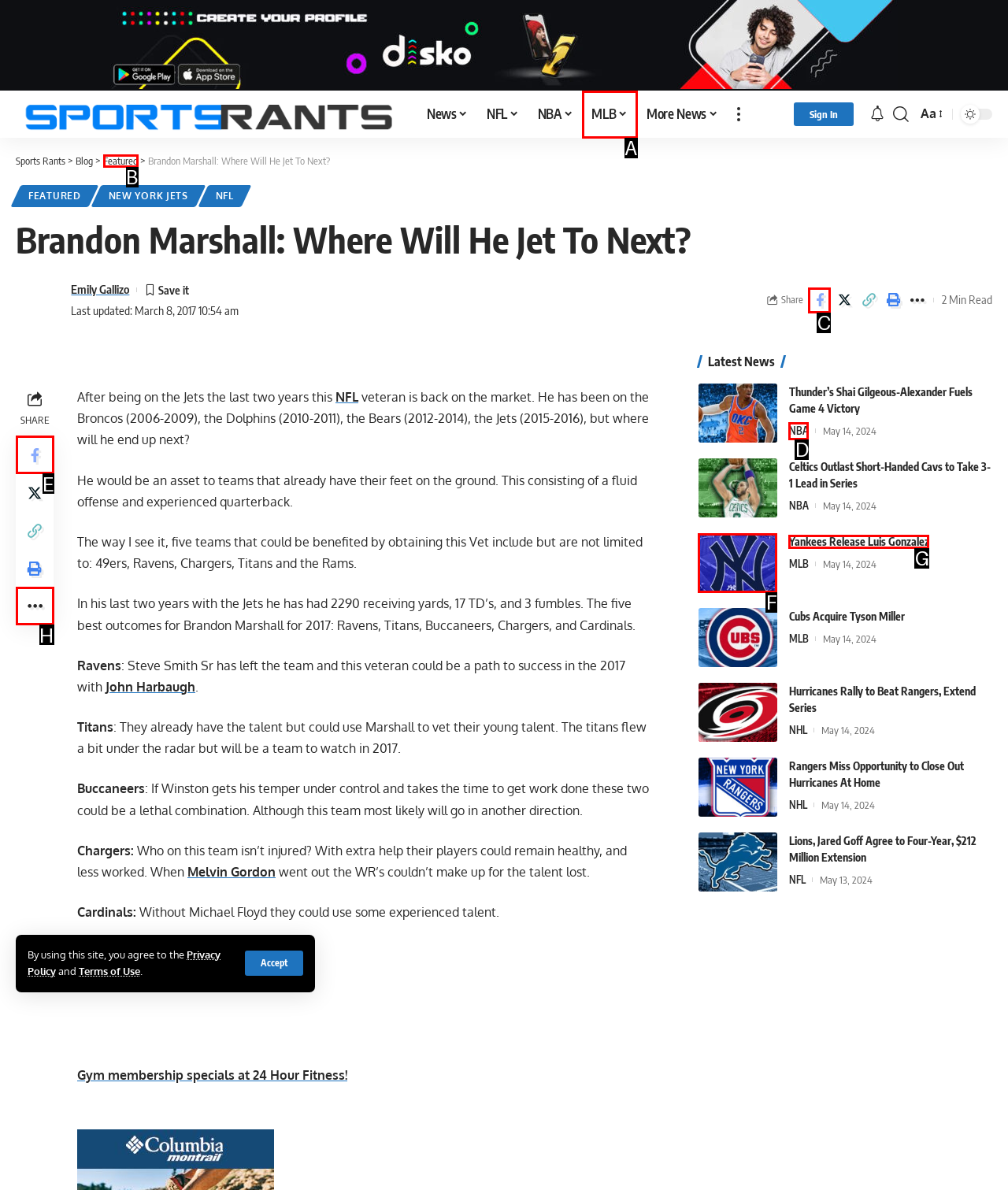Please indicate which HTML element to click in order to fulfill the following task: Share the article on Facebook Respond with the letter of the chosen option.

C